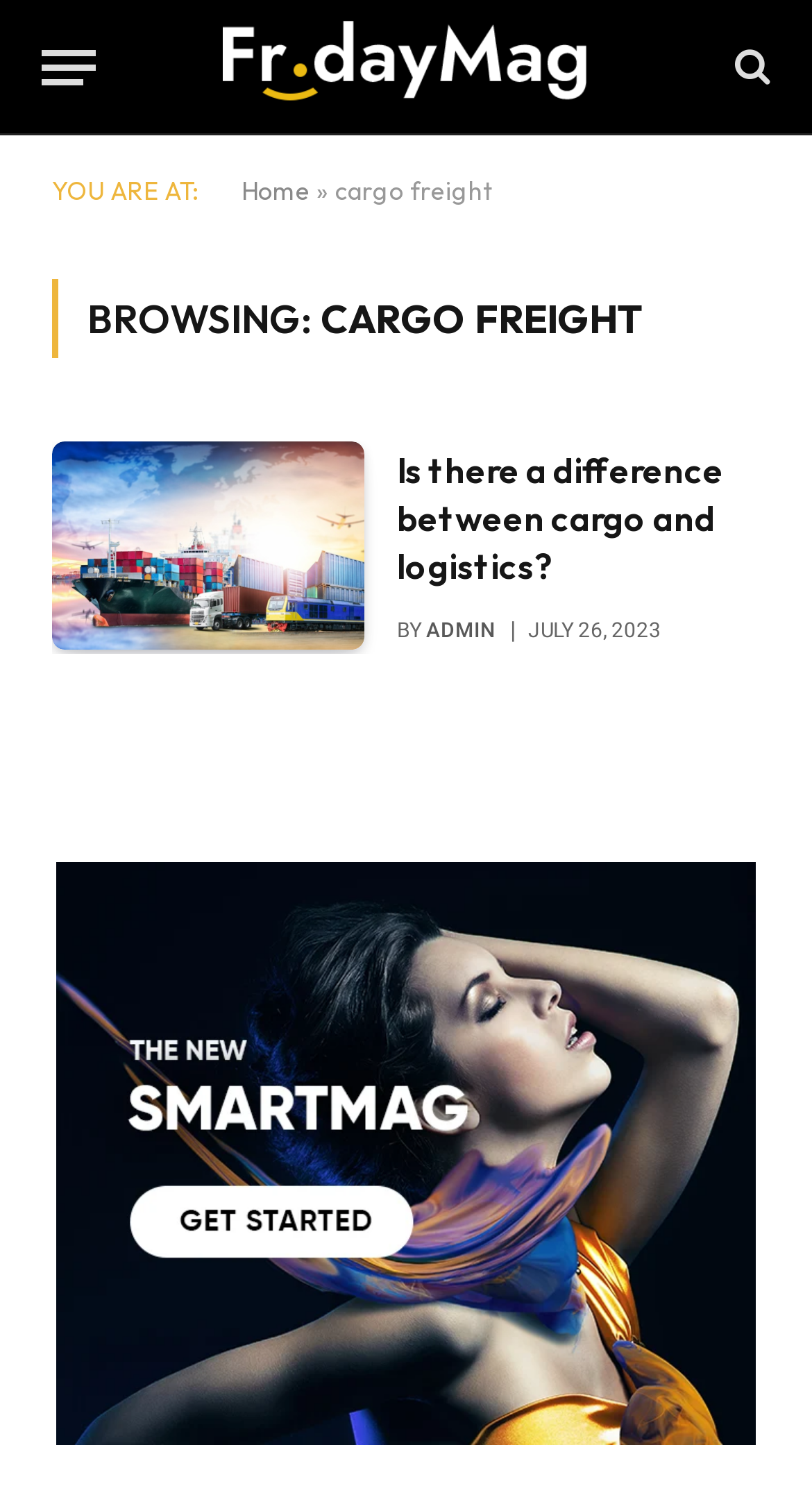Elaborate on the webpage's design and content in a detailed caption.

The webpage is an archive page for "cargo freight" articles on the Business Genix website. At the top left, there is a "Menu" button. Next to it, on the top center, is the website's logo, "Business Genix", which is also a link. On the top right, there is a search icon represented by a magnifying glass symbol.

Below the top section, there is a breadcrumb navigation area that indicates the current location, "YOU ARE AT:", followed by a link to the "Home" page and then the current category, "cargo freight".

The main content area is headed by a title, "BROWSING: CARGO FREIGHT", which spans almost the entire width of the page. Below this title, there is an article section that takes up most of the page's content area. The article section contains a list of articles, each with a title, a brief summary, and a "Read more" link. The first article is titled "Is there a difference between cargo and logistics?" and has an accompanying image.

Each article also displays the author, "ADMIN", and the publication date, "JULY 26, 2023". At the bottom of the page, there is a large call-to-action button labeled "Demo", which is also an image.